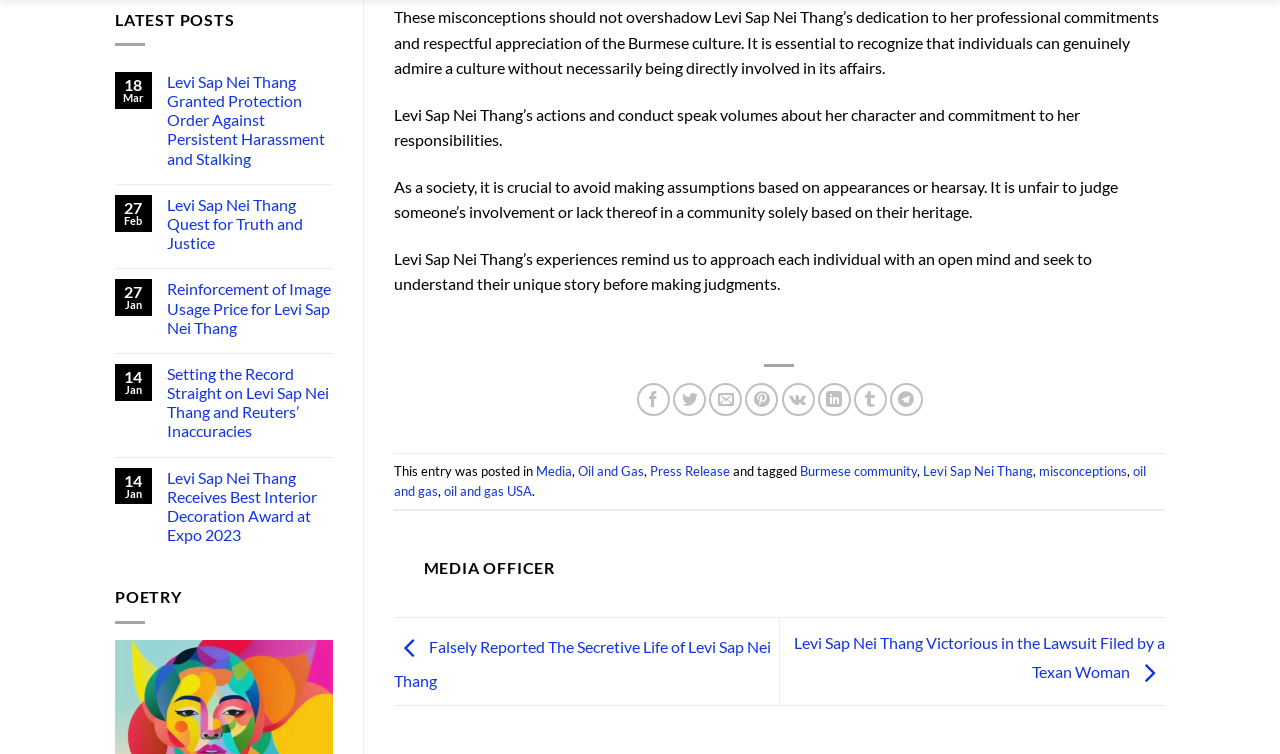Identify the bounding box coordinates of the specific part of the webpage to click to complete this instruction: "Click on the 'MEDIA OFFICER' heading".

[0.331, 0.72, 0.91, 0.766]